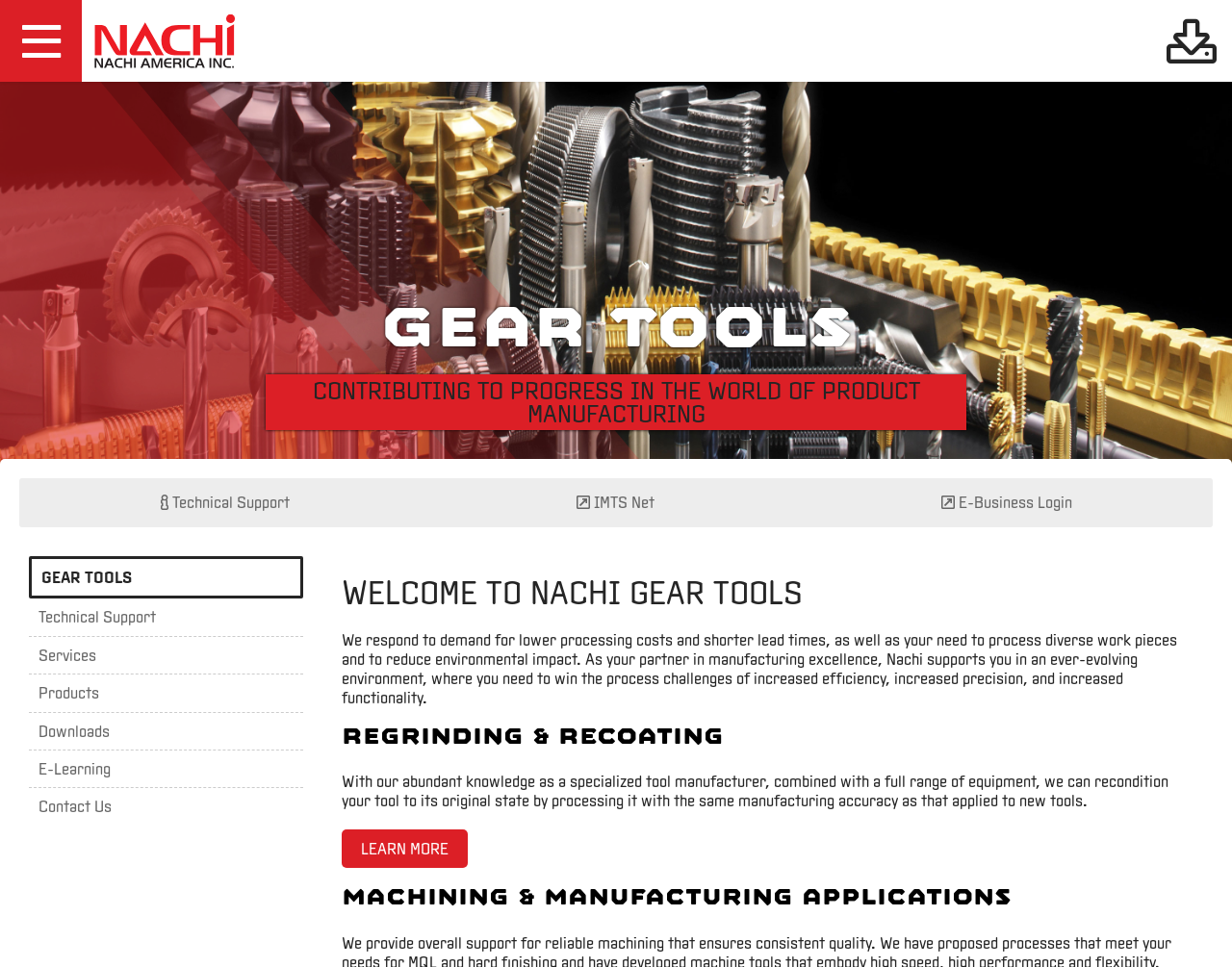What is the purpose of the 'Downloads' section?
Using the visual information from the image, give a one-word or short-phrase answer.

To provide downloadable files